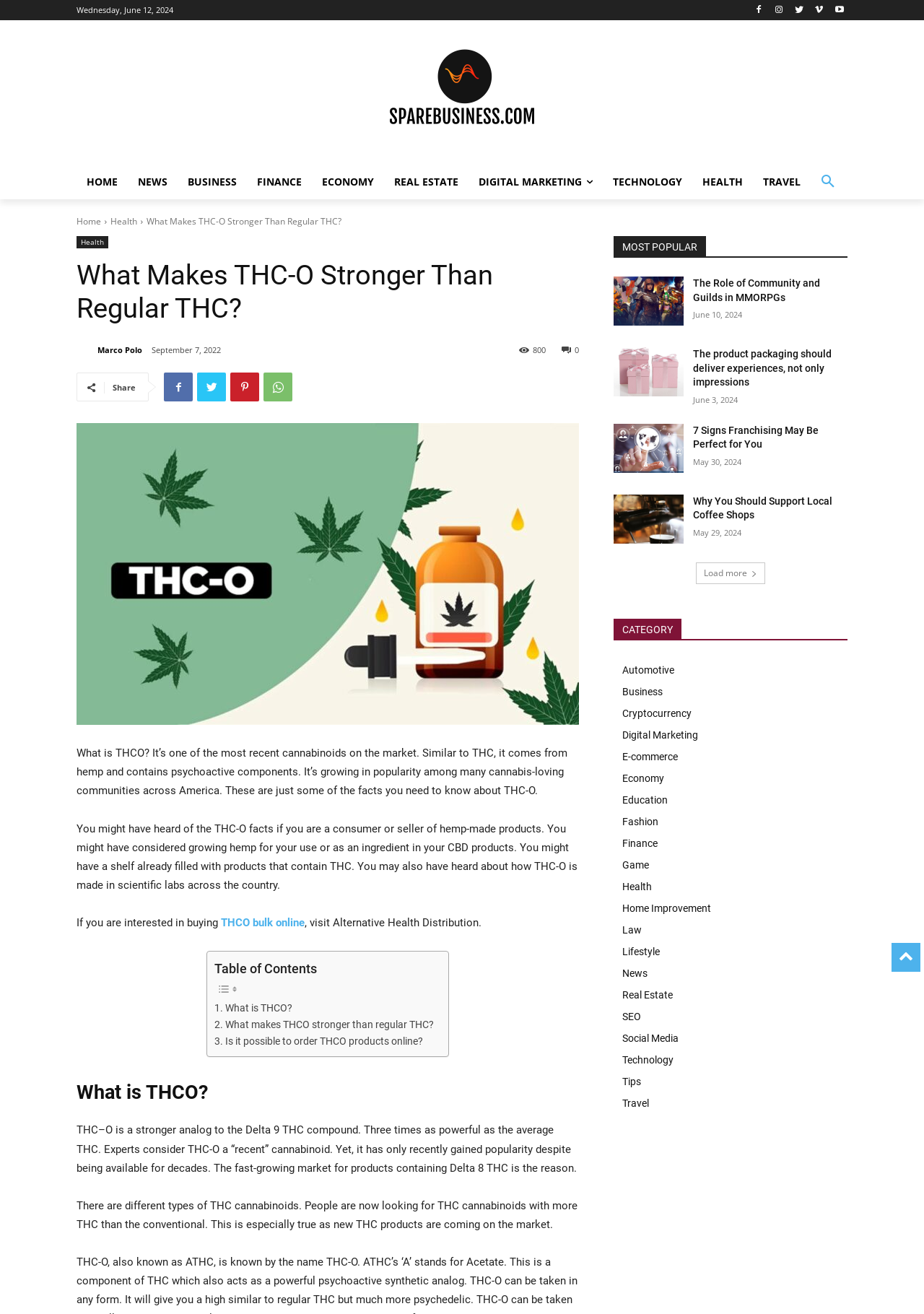What is the date of the article?
Observe the image and answer the question with a one-word or short phrase response.

June 12, 2024